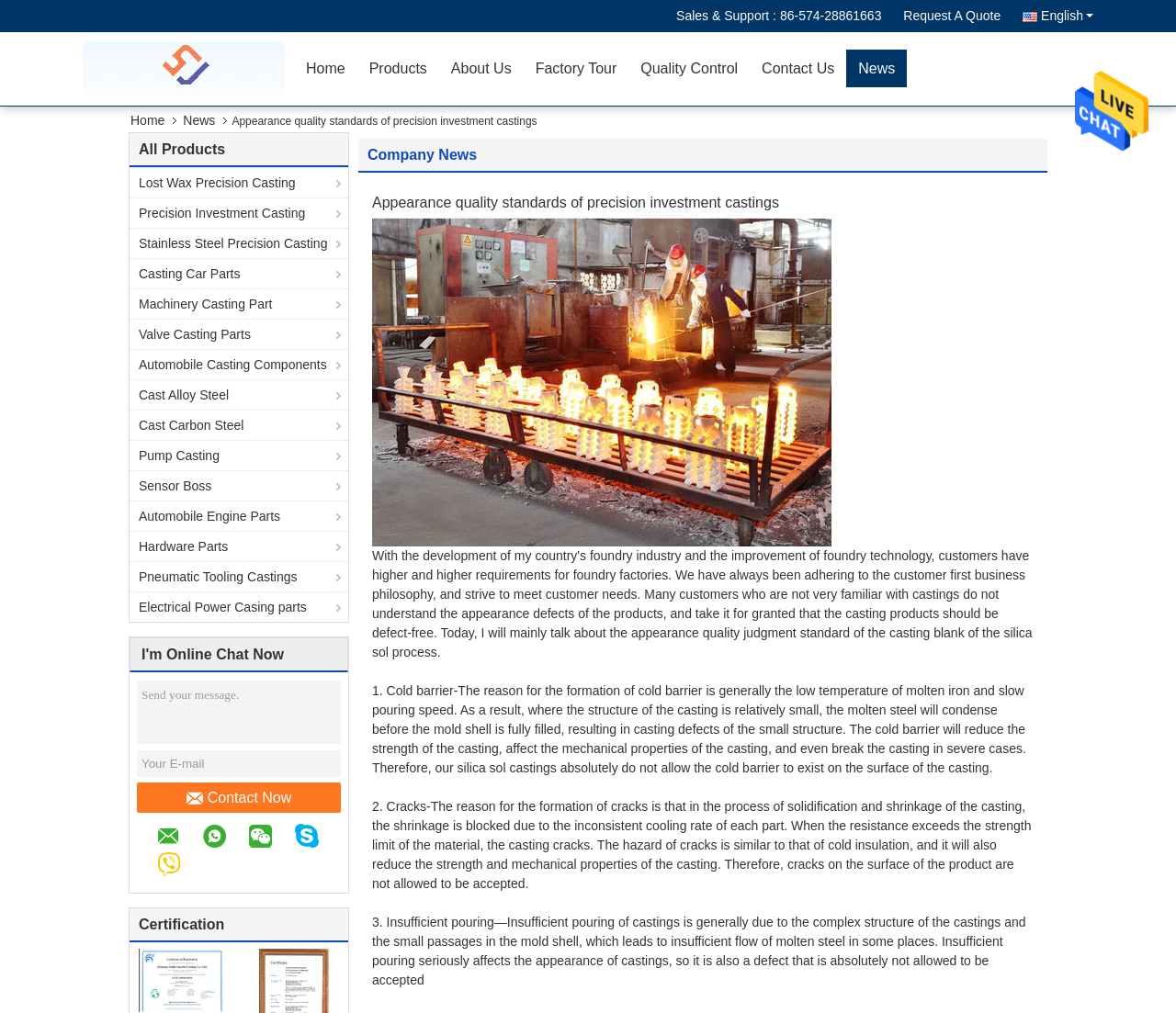Please identify the bounding box coordinates of the element I should click to complete this instruction: 'Click the 'Home' link'. The coordinates should be given as four float numbers between 0 and 1, like this: [left, top, right, bottom].

[0.25, 0.049, 0.304, 0.086]